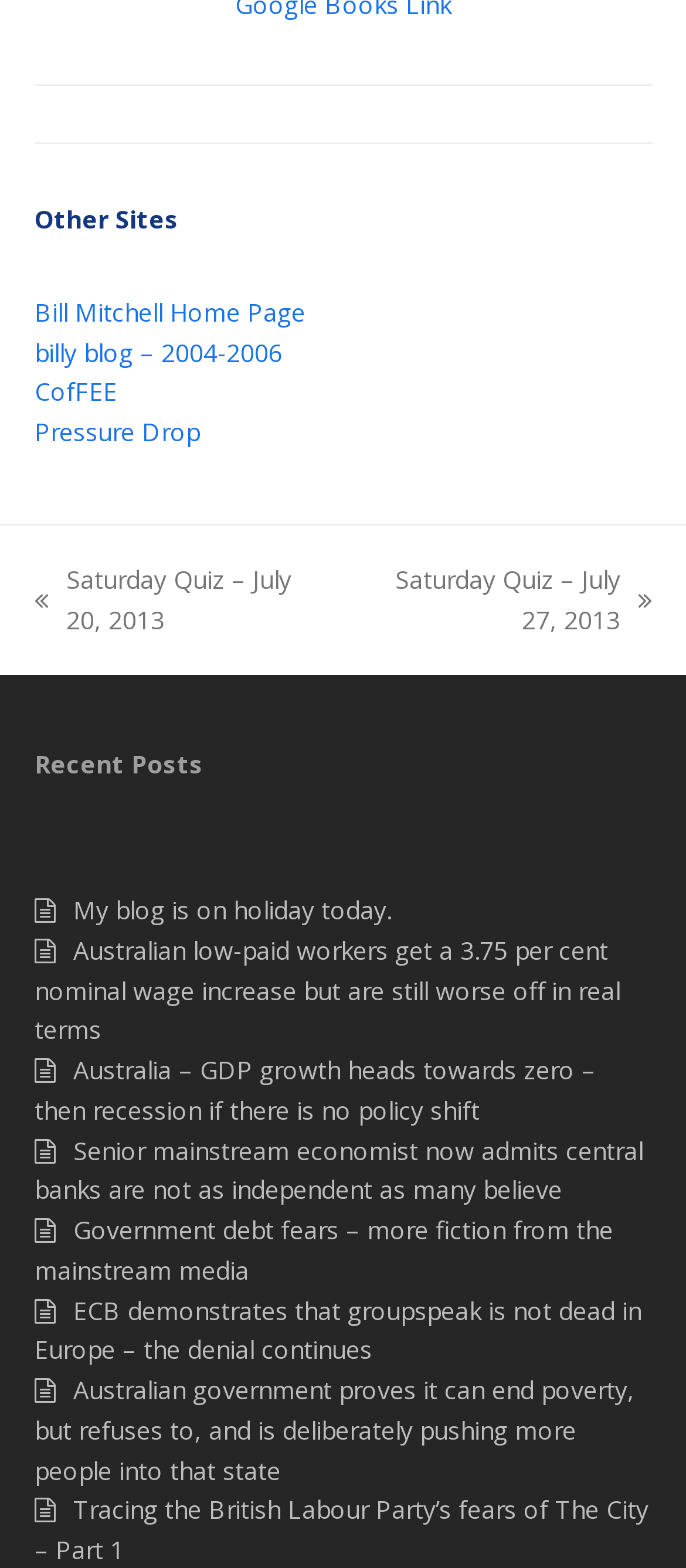Determine the coordinates of the bounding box for the clickable area needed to execute this instruction: "check out CofFEE".

[0.05, 0.239, 0.171, 0.26]